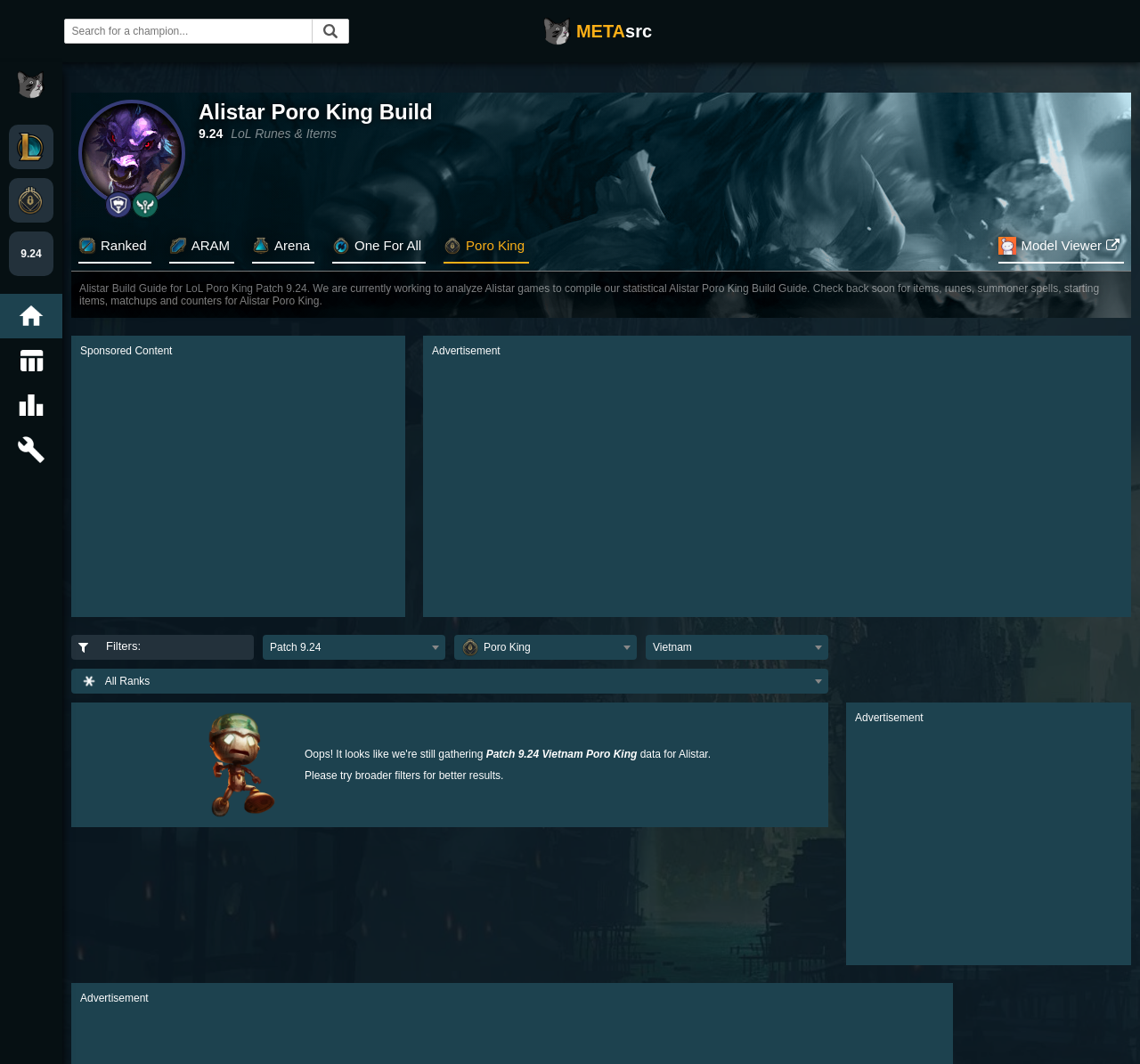What is the champion's name?
Based on the visual, give a brief answer using one word or a short phrase.

Alistar